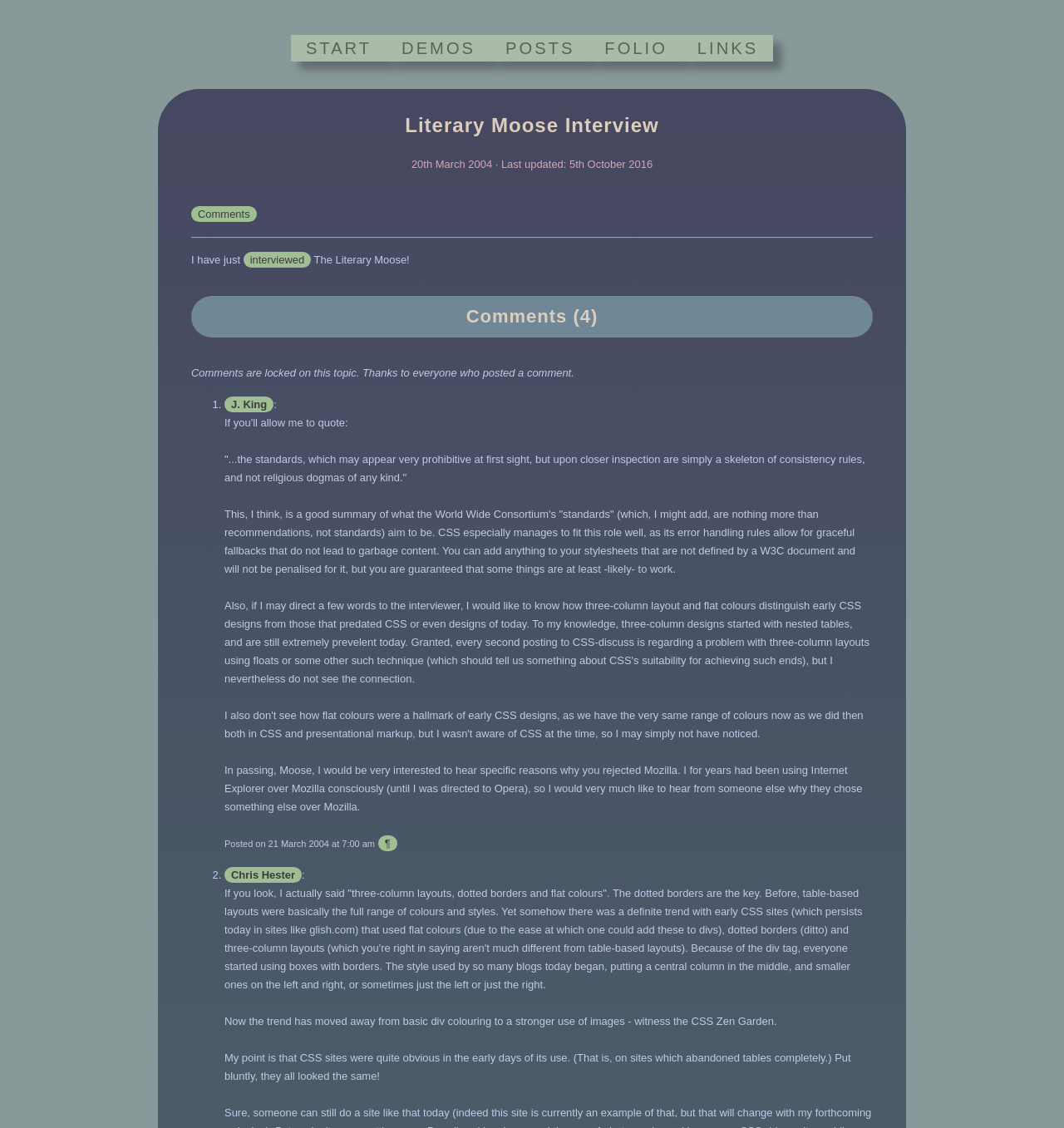Answer succinctly with a single word or phrase:
What is the name of the first commenter?

J. King